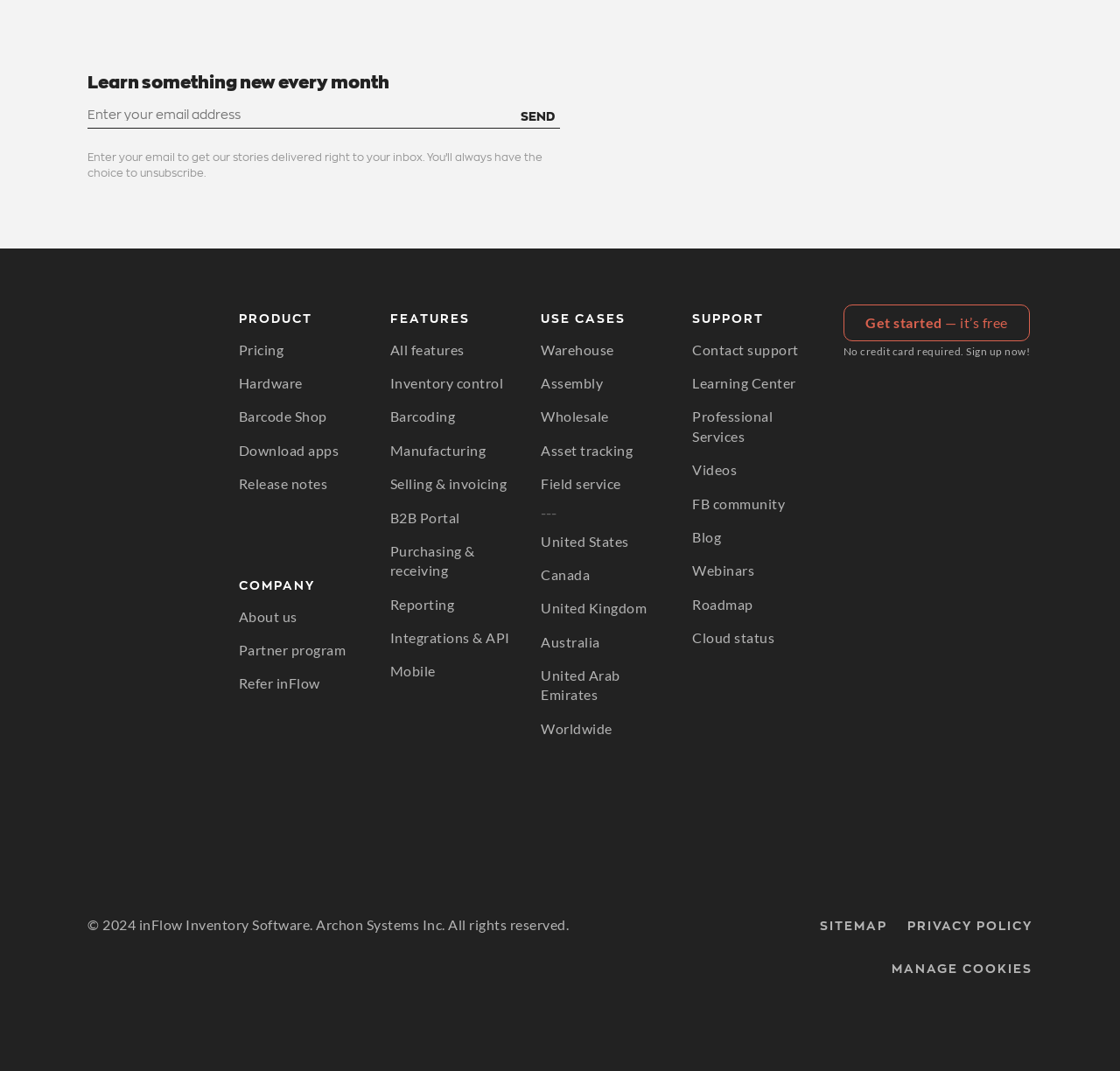Determine the bounding box coordinates of the target area to click to execute the following instruction: "Contact support."

[0.618, 0.311, 0.713, 0.342]